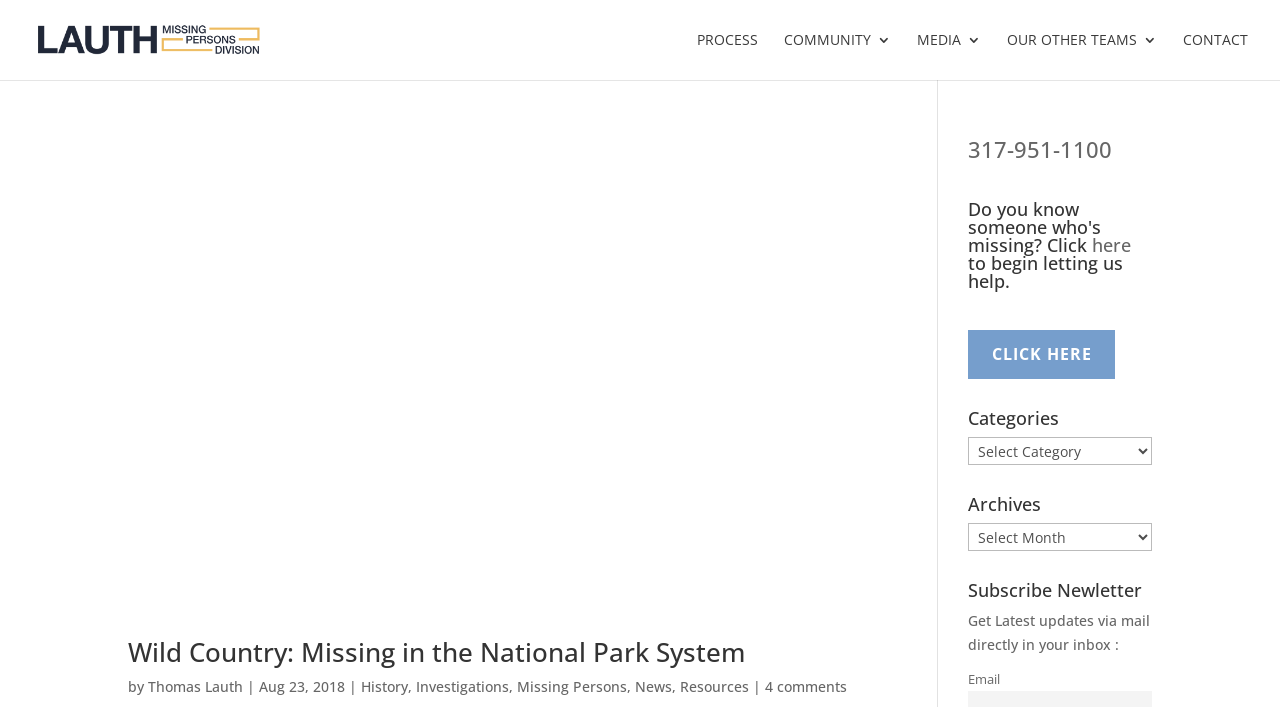Please provide a brief answer to the following inquiry using a single word or phrase:
What can you do if you know someone who's missing?

Click here to begin letting us help